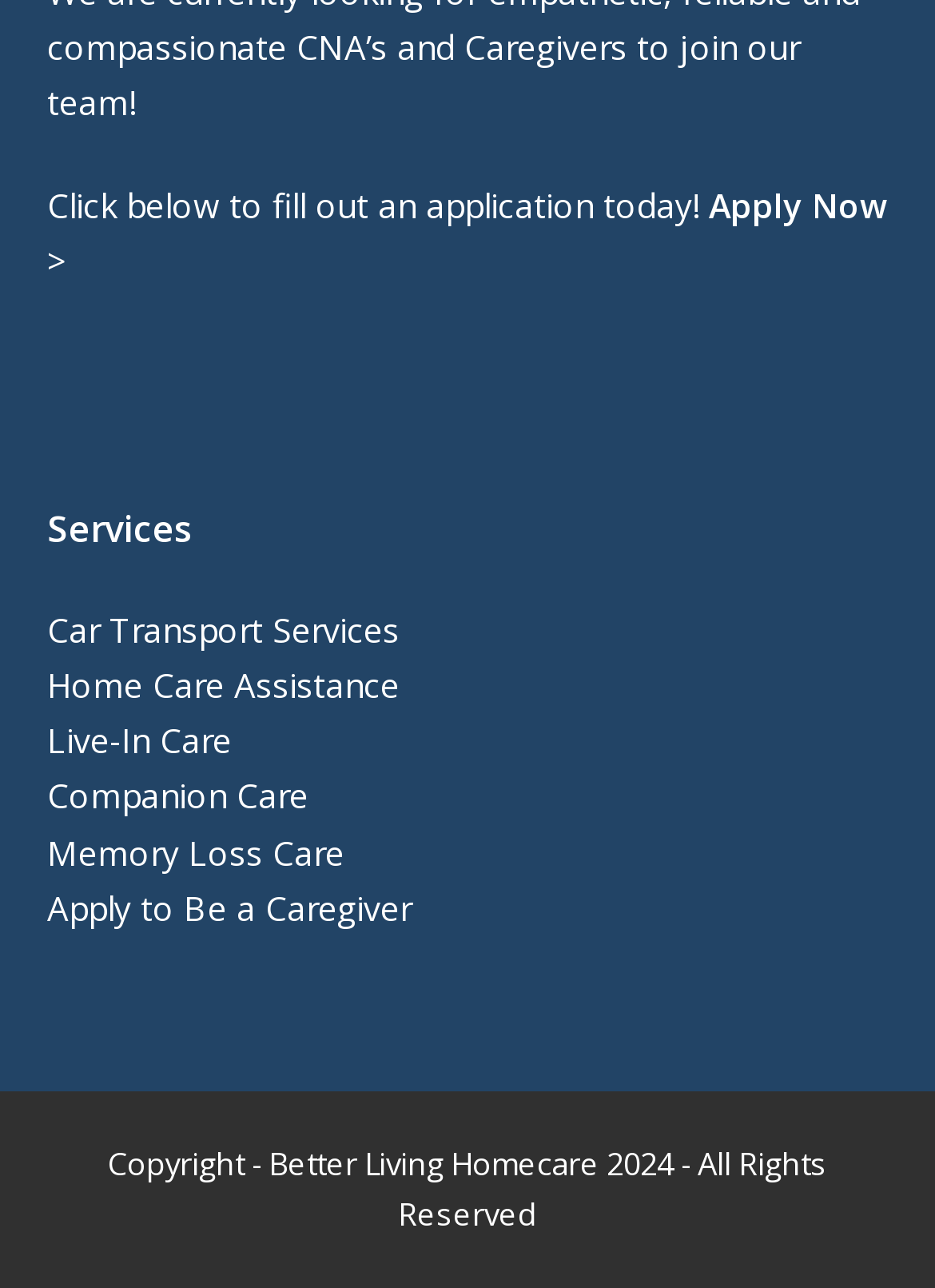What is the first service listed? Using the information from the screenshot, answer with a single word or phrase.

Car Transport Services